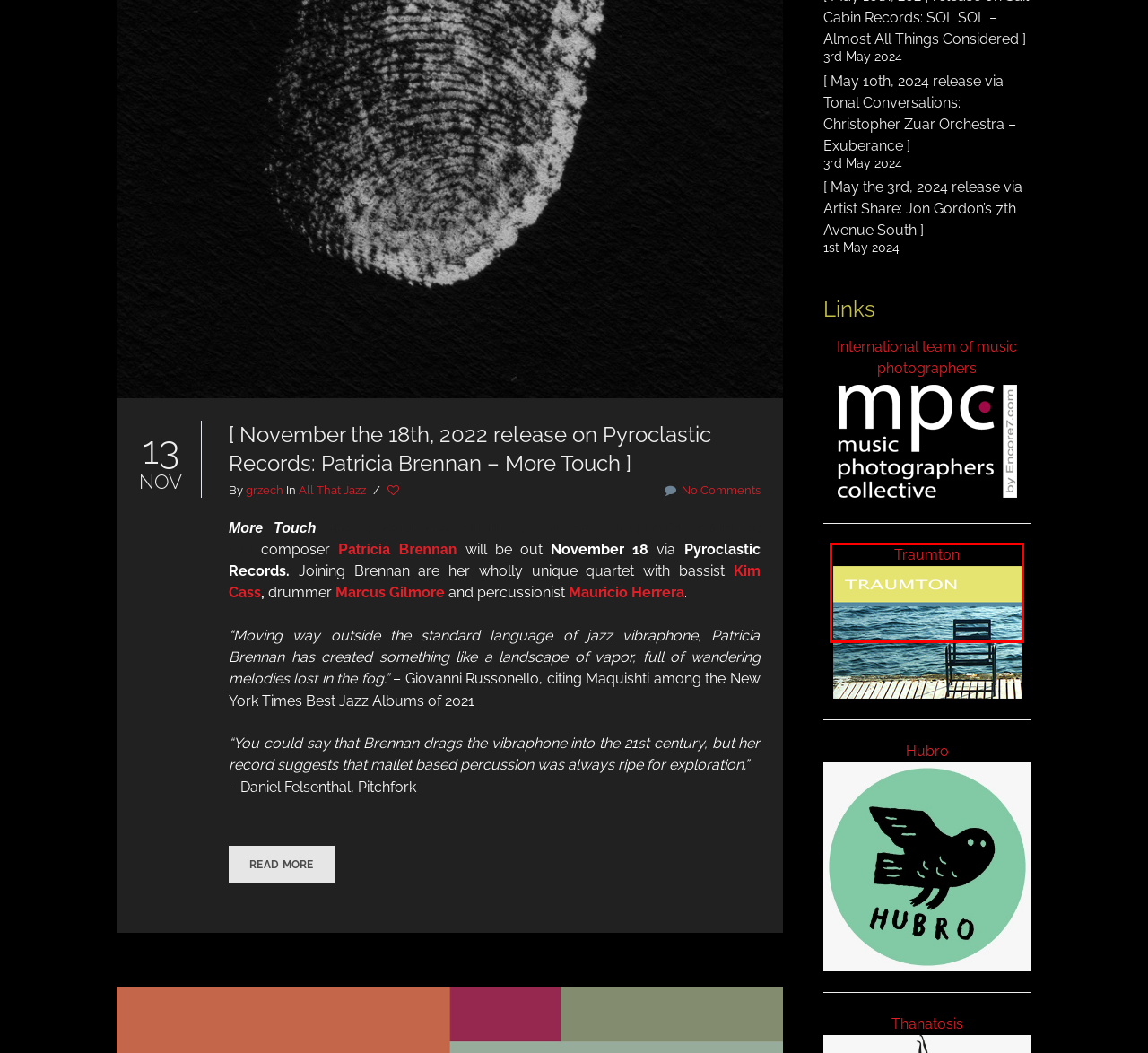You are given a screenshot of a webpage within which there is a red rectangle bounding box. Please choose the best webpage description that matches the new webpage after clicking the selected element in the bounding box. Here are the options:
A. Label, Musikproduktion & Studios – Label, Musikproduktion & Studios
B. Kim Cass | Pi Recordings
C. grzech, Author at Jazz Press by Greg Drygala
D. Music Photographers Collective - Music Photographers Colletcive
E. May the 3rd, 2024 release via Artist Share: Jon Gordon's 7th Avenue South
F. Artists
G. May 10th, 2024 release via Tonal Conversations: Christopher Zuar Orchestra - Exuberance
H. PATRICIA BRENNAN

A